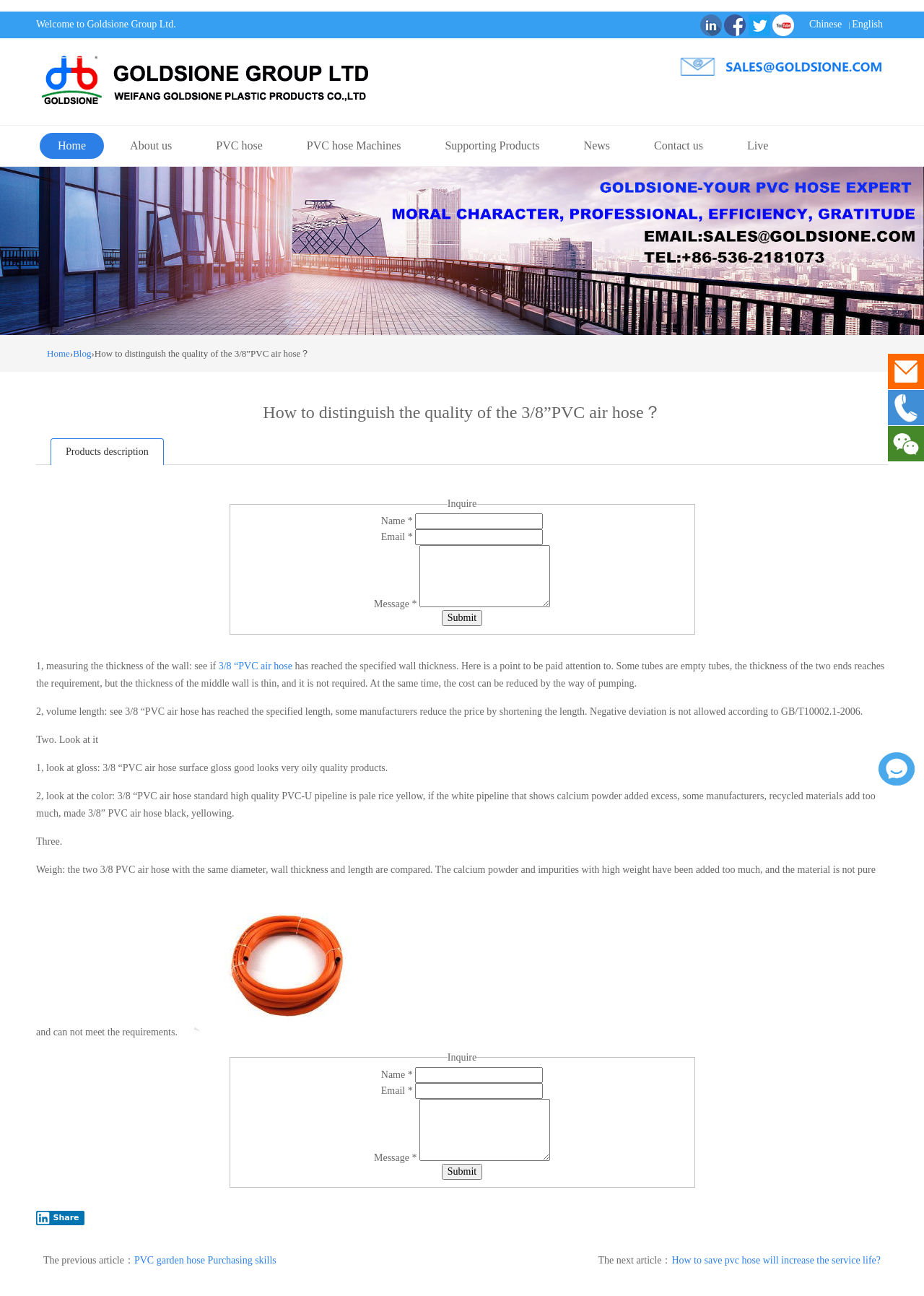What is the company name of the PVC hose supplier?
Examine the webpage screenshot and provide an in-depth answer to the question.

The company name can be found on the top left of the webpage, where it says 'Welcome to Goldsione Group Ltd.'